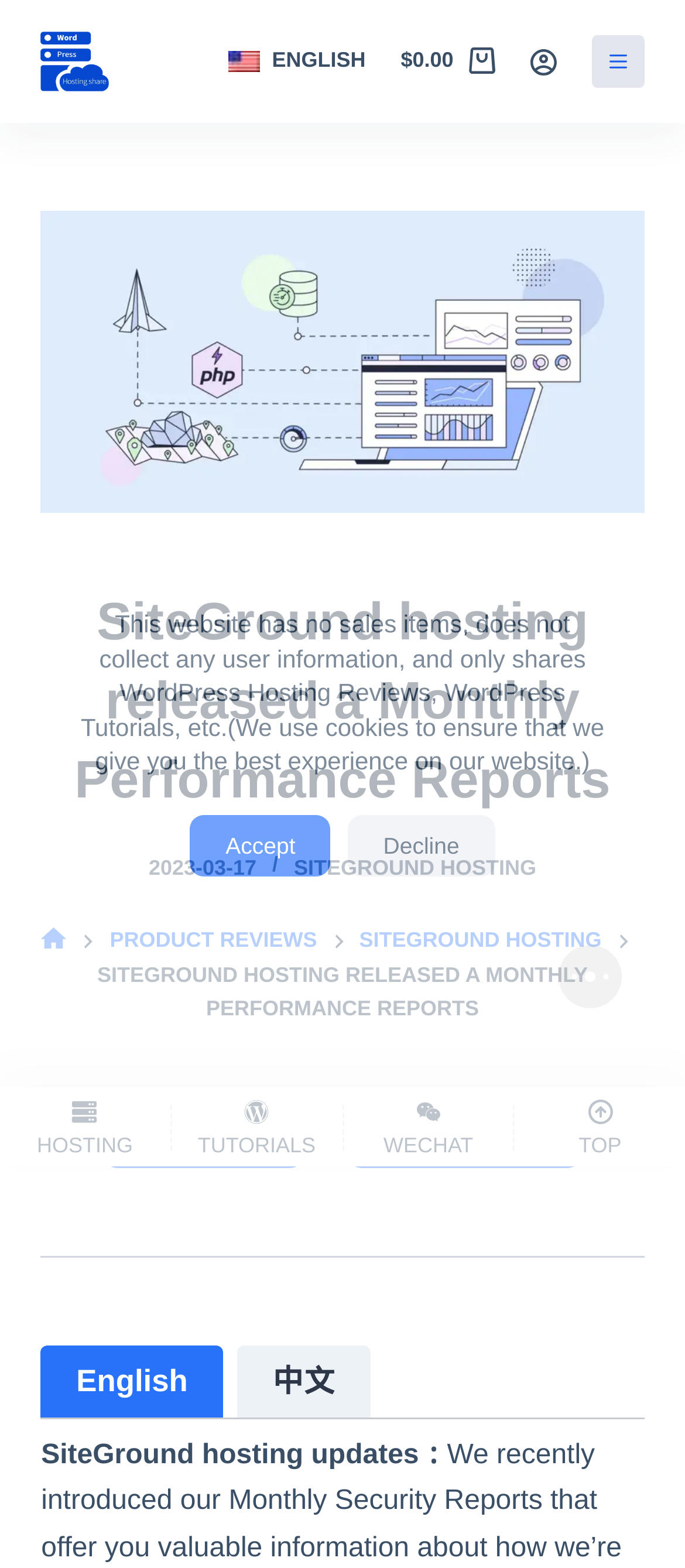Summarize the webpage with intricate details.

This webpage appears to be a blog or news site focused on WordPress hosting reviews and tutorials. At the top left, there is a link to skip content, followed by a static text block that explains the website's purpose and its use of cookies. Below this, there are two buttons, "Accept" and "Decline", likely related to cookie consent.

To the top right, there is a logo image with the text "WP-Host" and a link to the same. Next to it, there is a language selection option with an image and a link to switch between English and Chinese.

The main content area begins with a header section that includes a heading "SiteGround hosting released a Monthly Performance Reports" and a time stamp "2023-03-17". Below this, there are three links to different sections of the website: "首页" (home), "PRODUCT REVIEWS", and "SITEGROUND HOSTING".

The main article section starts with a static text block that summarizes the content of the page, followed by two links, "Read More" and "Coupon Code". Below this, there is a tab list with two options, "English" and "中文" (Chinese), with the English tab selected by default.

Further down, there are four links with accompanying images and text: "hosting", "tutorials", "WeChat", and "Top". These links are likely navigation options to different sections of the website.

At the bottom right, there is a button with an image, but no text.